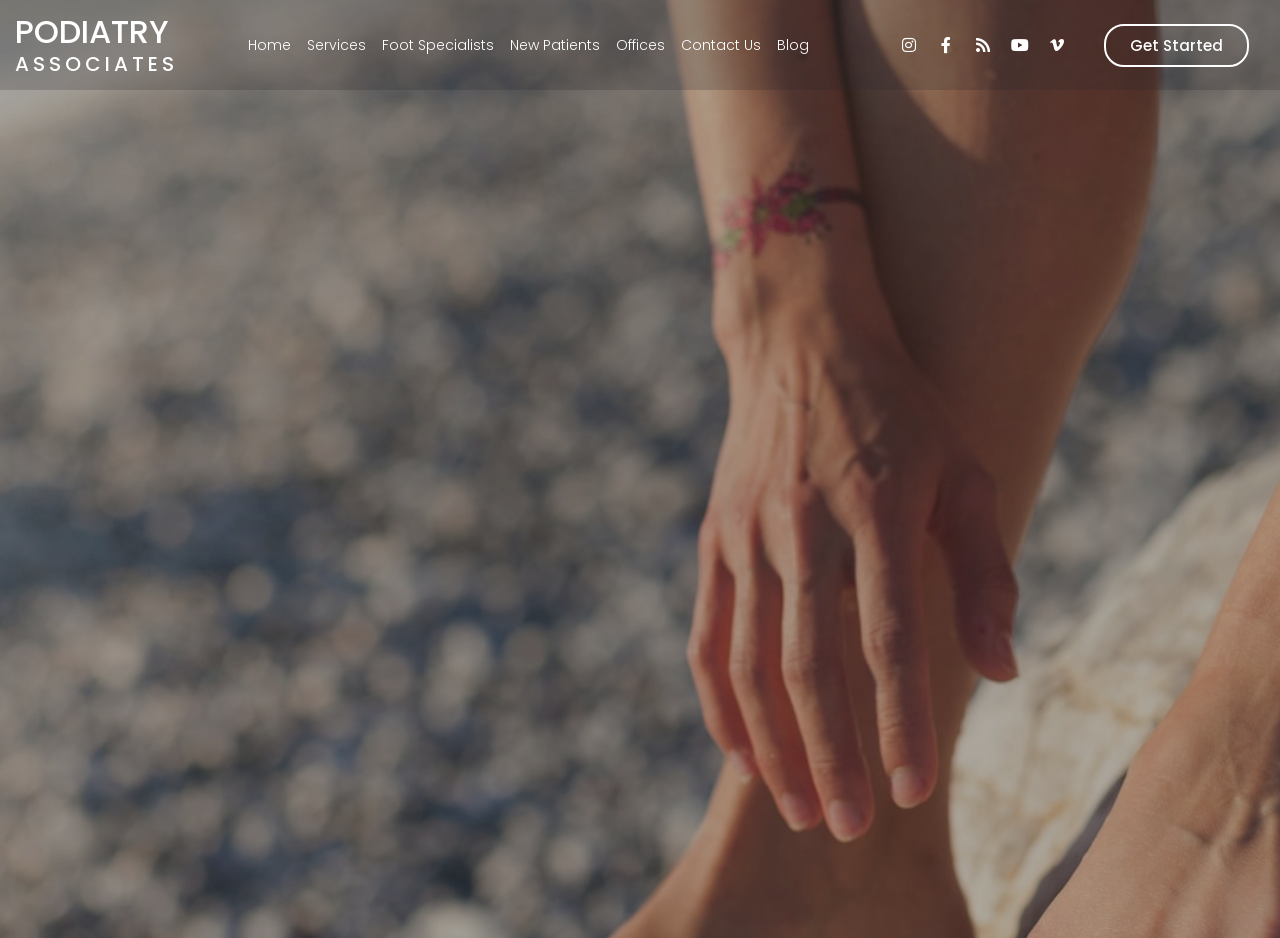Kindly determine the bounding box coordinates for the area that needs to be clicked to execute this instruction: "Get Started".

[0.862, 0.025, 0.976, 0.071]